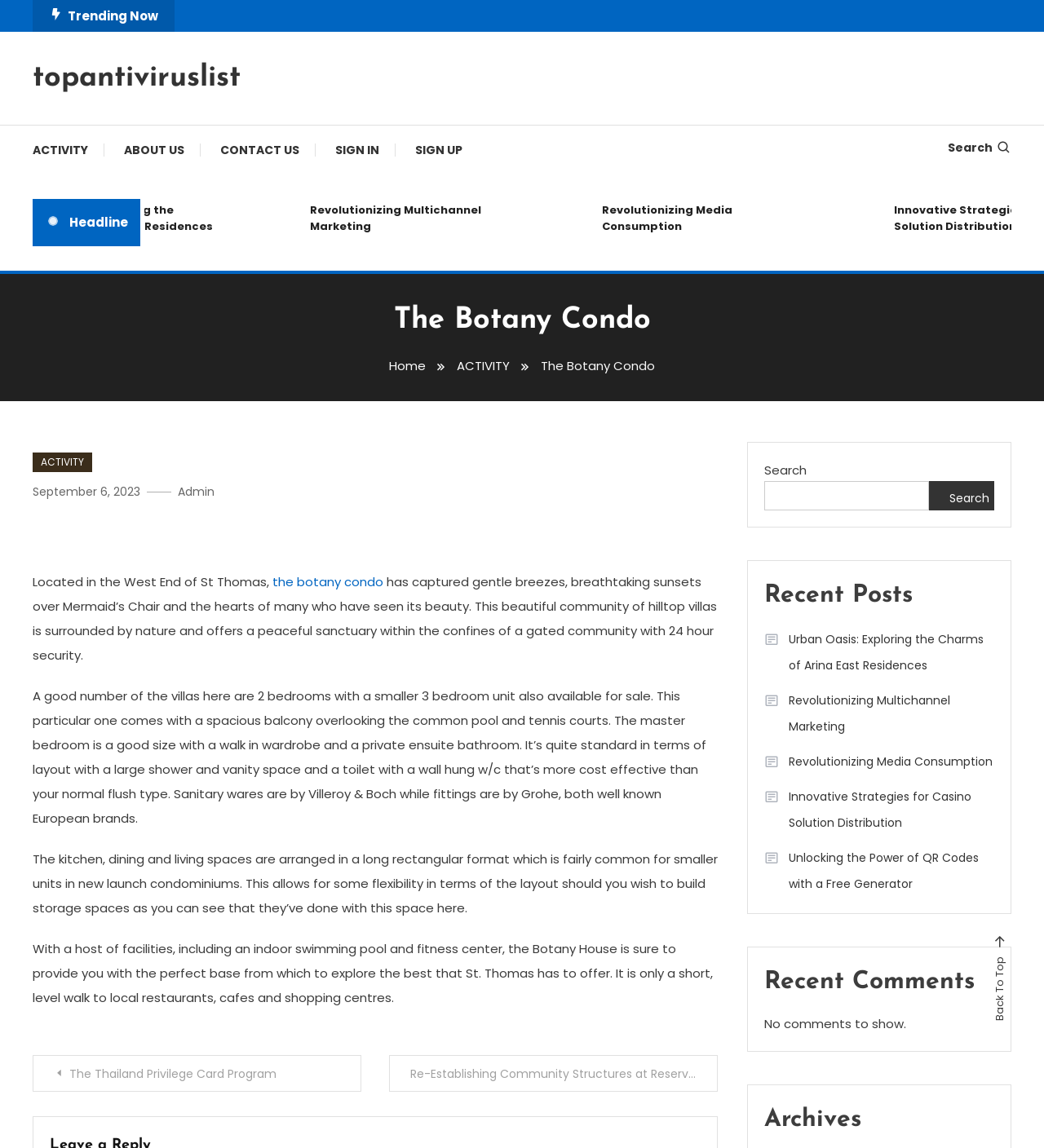What is the location of The Botany Condo?
Please provide a single word or phrase in response based on the screenshot.

West End of St Thomas